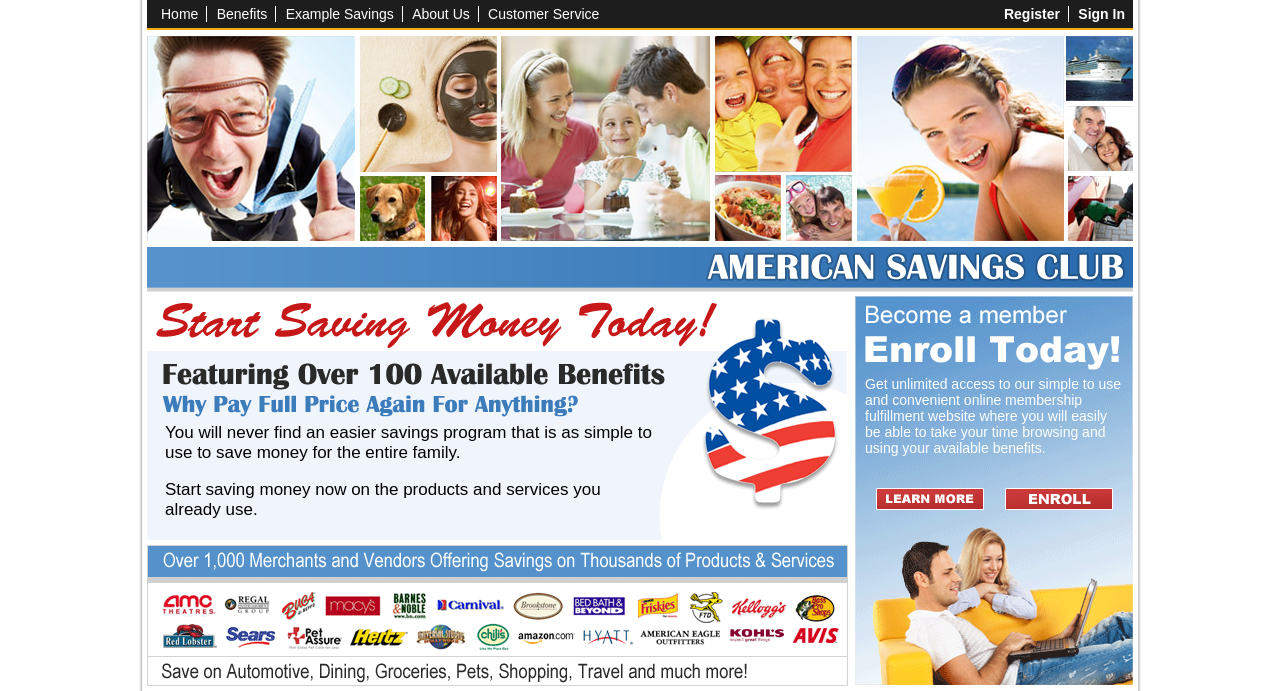Please give a succinct answer to the question in one word or phrase:
How many columns are in the layout table?

2